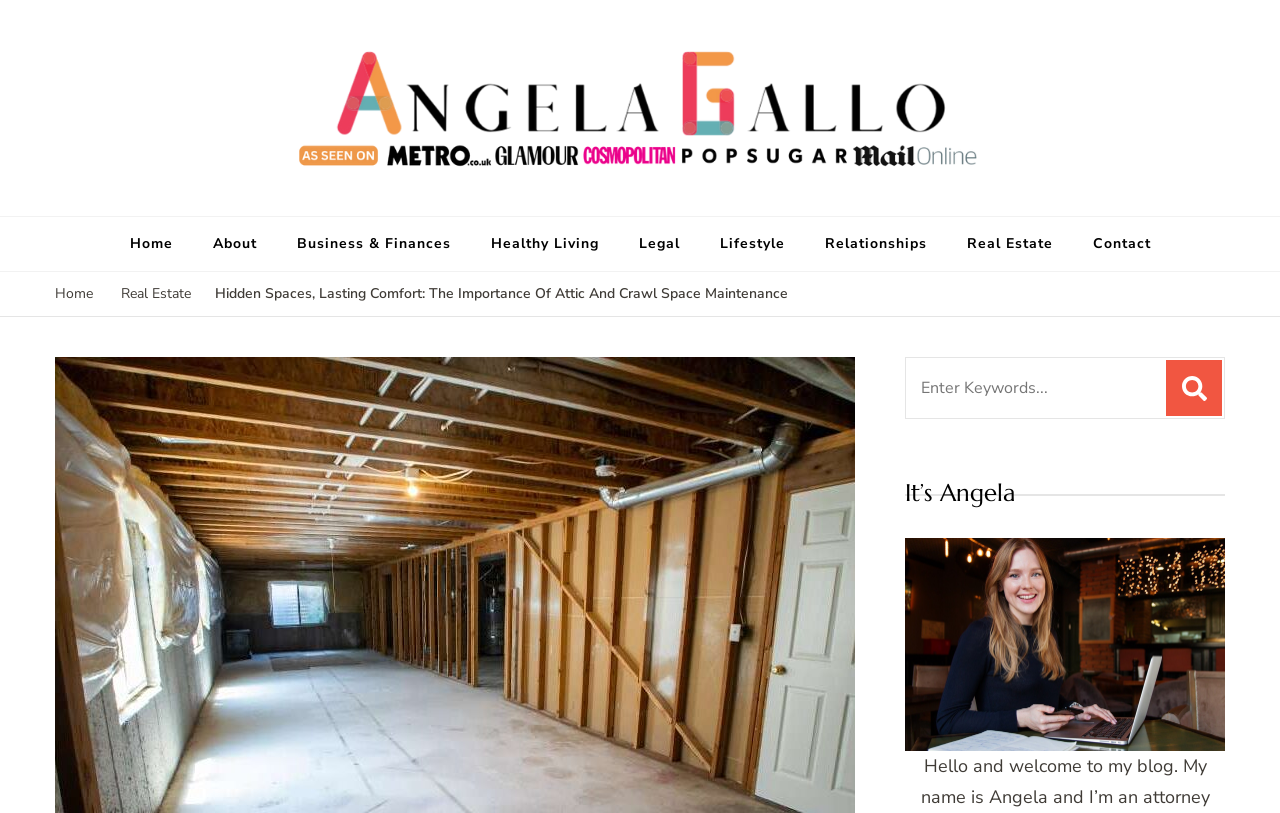Provide an in-depth caption for the elements present on the webpage.

This webpage is a blog post titled "Hidden Spaces, Lasting Comfort: The Importance Of Attic And Crawl Space Maintenance" on Angela Gallo's Blog. At the top left, there is a link to "Angela Gallo's Blog" accompanied by an image with the same name. Below this, there is a mobile navigation menu with links to various categories, including "Home", "About", "Business & Finances", "Healthy Living", "Legal", "Lifestyle", "Relationships", "Real Estate", and "Contact". 

On the top right, there are two separate links to "Home" and "Real Estate". Below these links, there is a title link to the current blog post, "Hidden Spaces, Lasting Comfort: The Importance Of Attic And Crawl Space Maintenance". 

Further down, there is a search bar with a label "Search for:" and a search box where users can enter keywords. The search bar is accompanied by a "Search" button. Below the search bar, there is a heading "It’s Angela" followed by a large image that takes up most of the remaining space on the page.